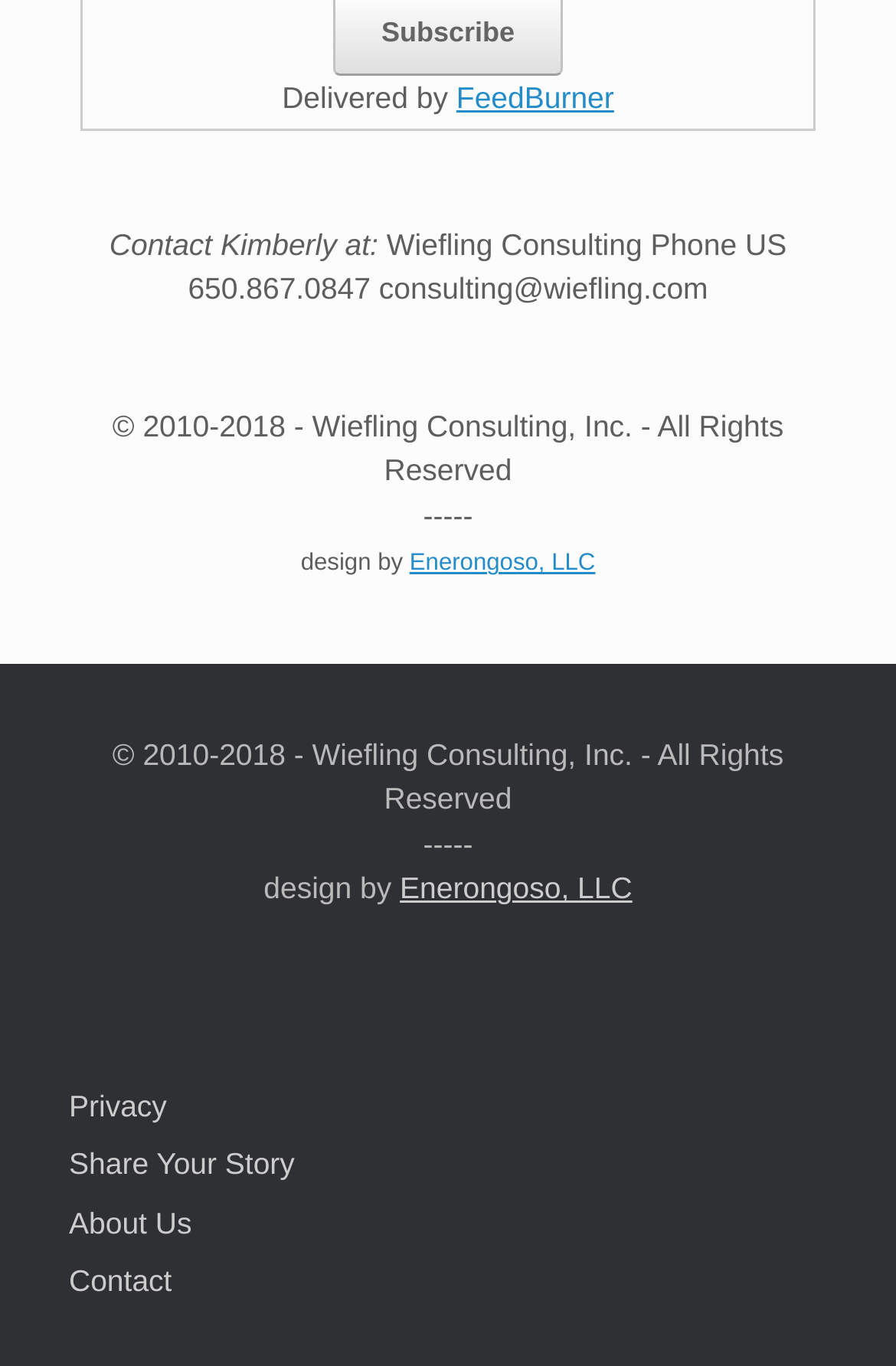What is the phone number of Wiefling Consulting?
Look at the image and respond with a one-word or short phrase answer.

650.867.0847